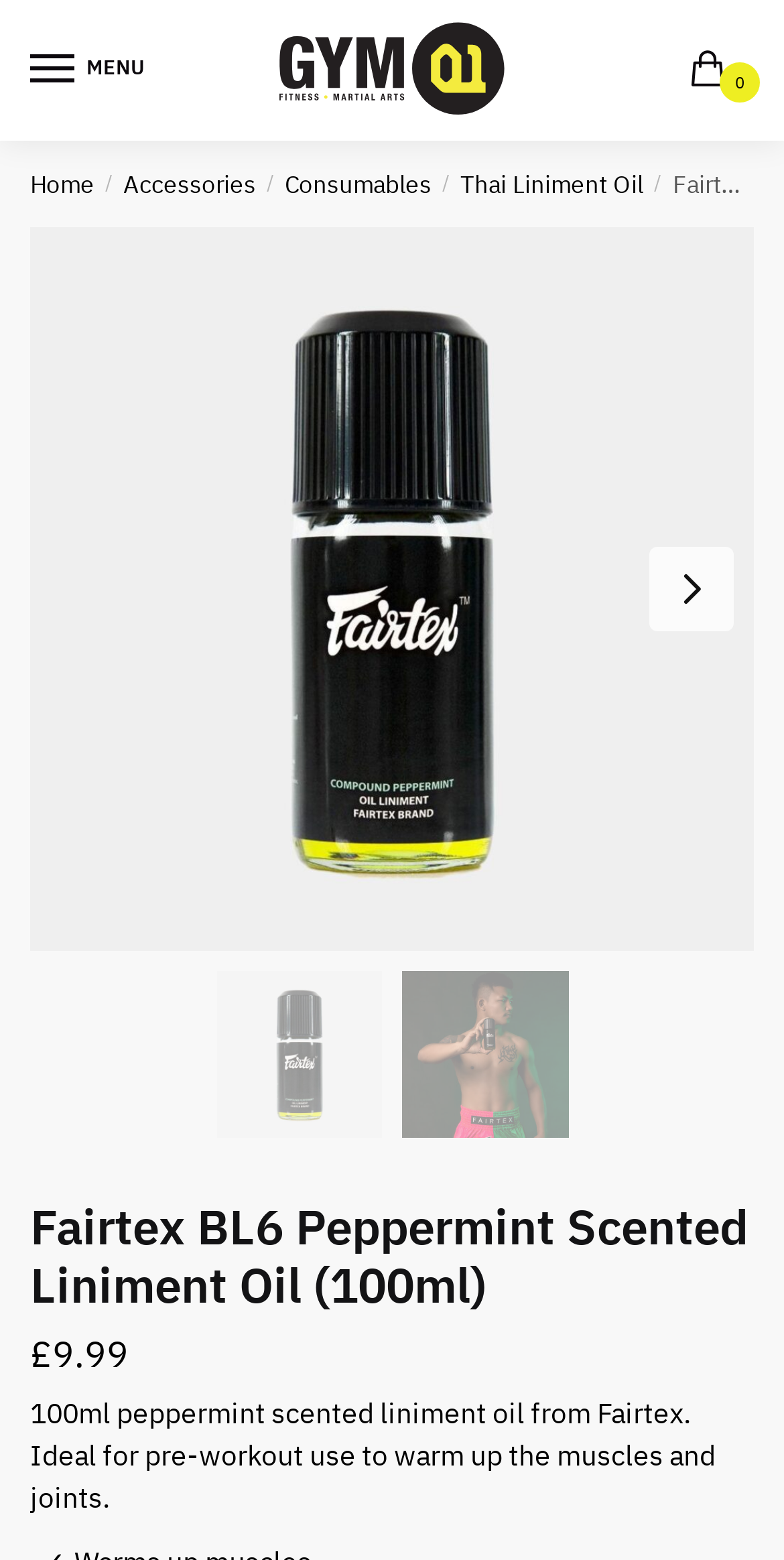Locate the bounding box coordinates of the area to click to fulfill this instruction: "Go to Gym01 Shop homepage". The bounding box should be presented as four float numbers between 0 and 1, in the order [left, top, right, bottom].

[0.356, 0.014, 0.644, 0.076]